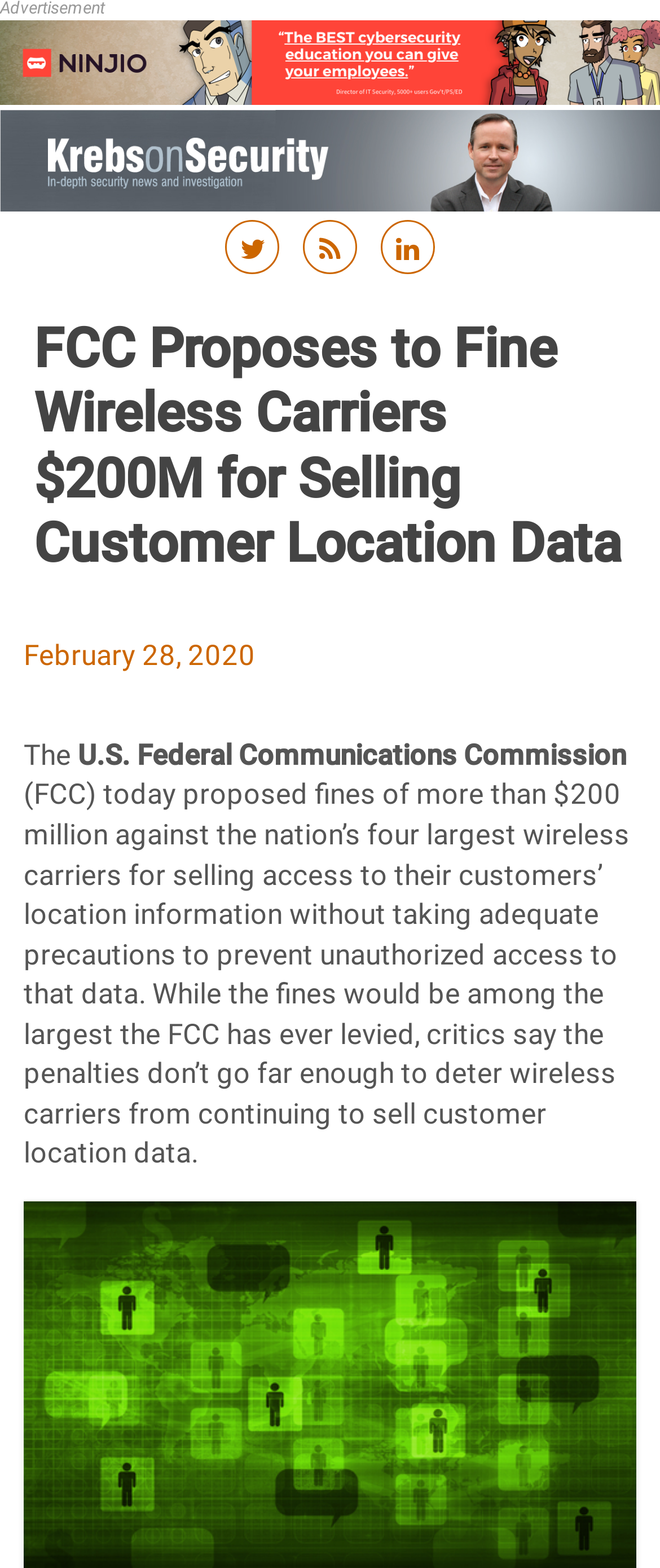Provide a short answer using a single word or phrase for the following question: 
What is the date of the article?

February 28, 2020